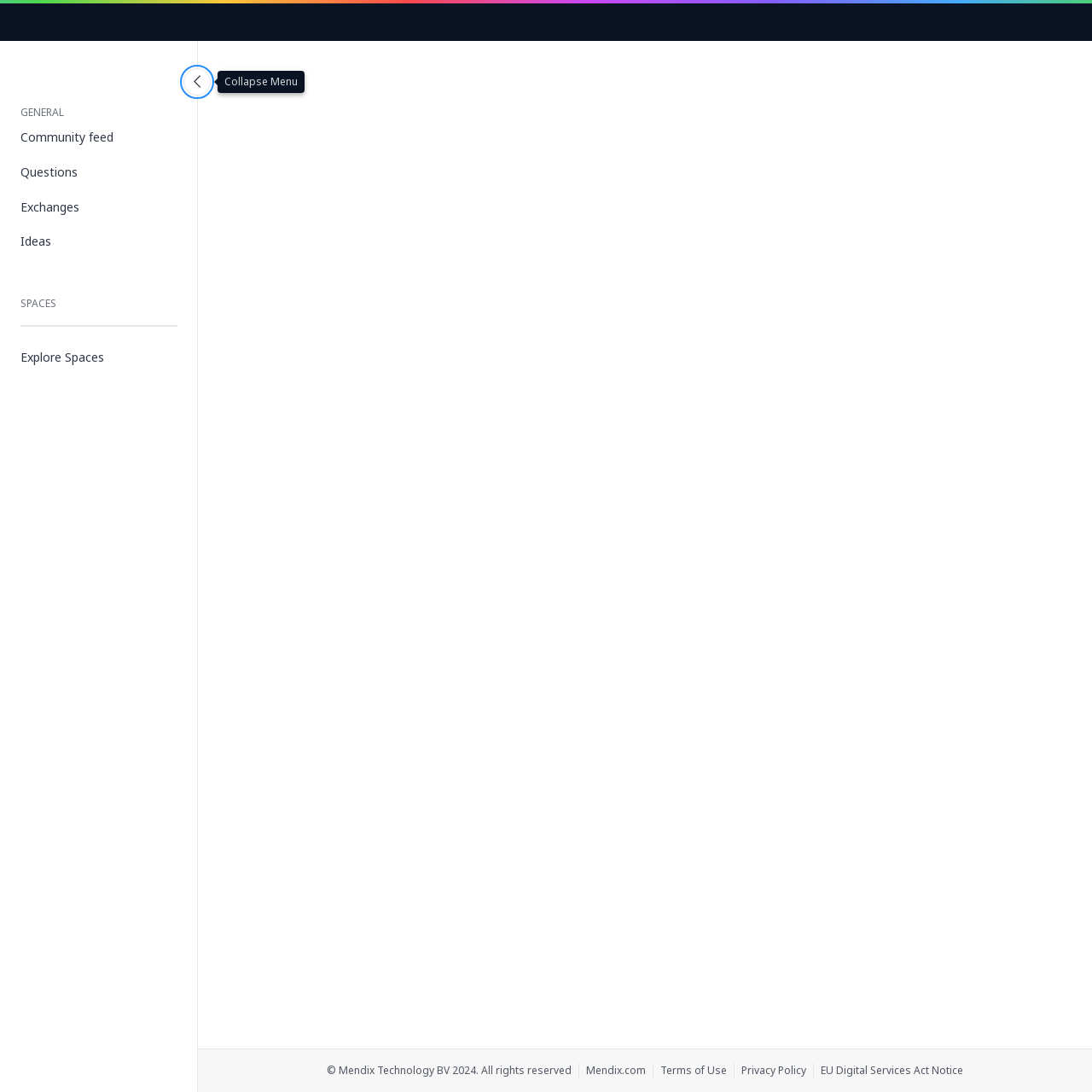Using the format (top-left x, top-left y, bottom-right x, bottom-right y), and given the element description, identify the bounding box coordinates within the screenshot: Bill of Rights

None